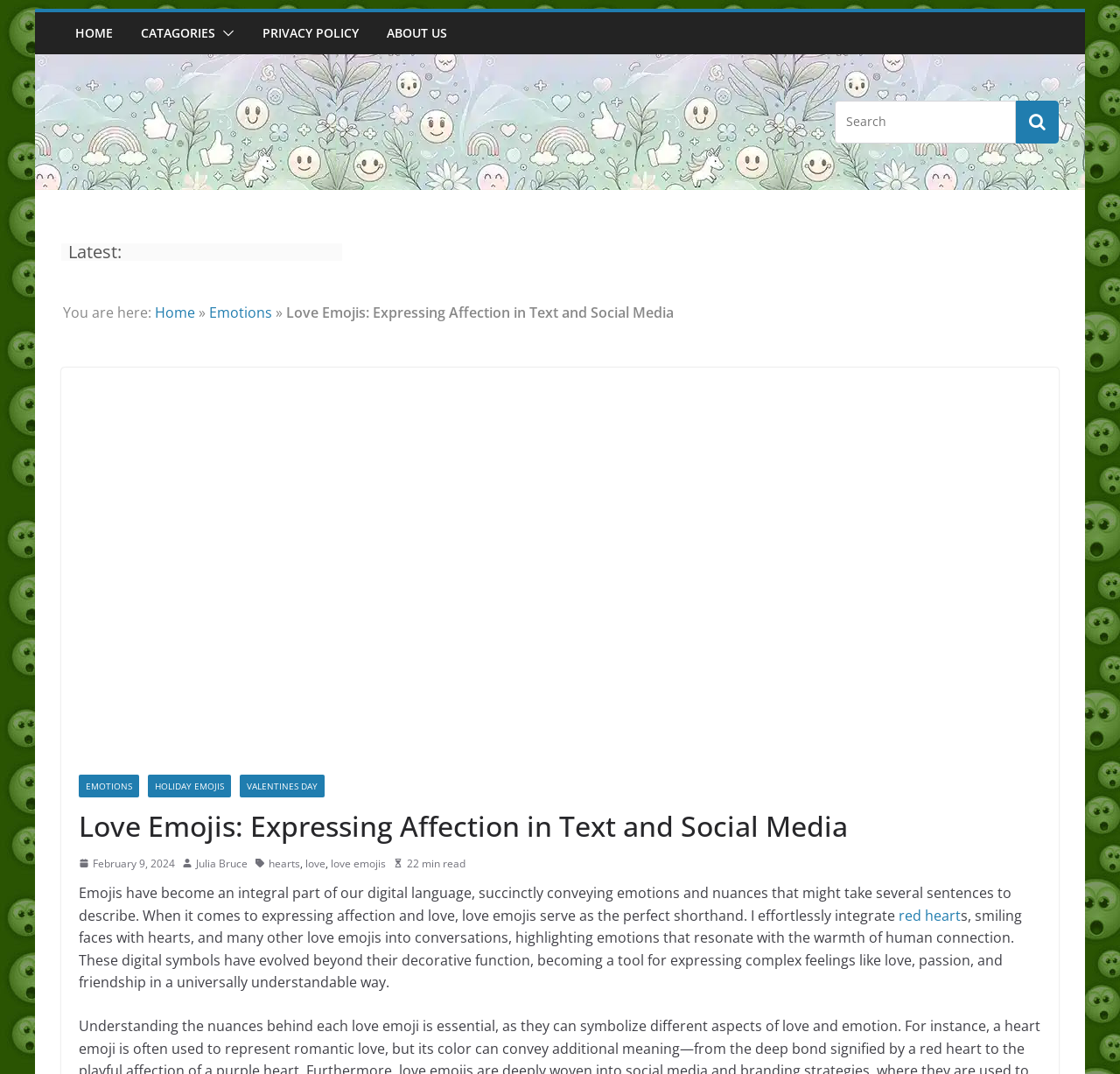Identify the bounding box coordinates of the clickable region required to complete the instruction: "Go to home page". The coordinates should be given as four float numbers within the range of 0 and 1, i.e., [left, top, right, bottom].

[0.067, 0.02, 0.101, 0.042]